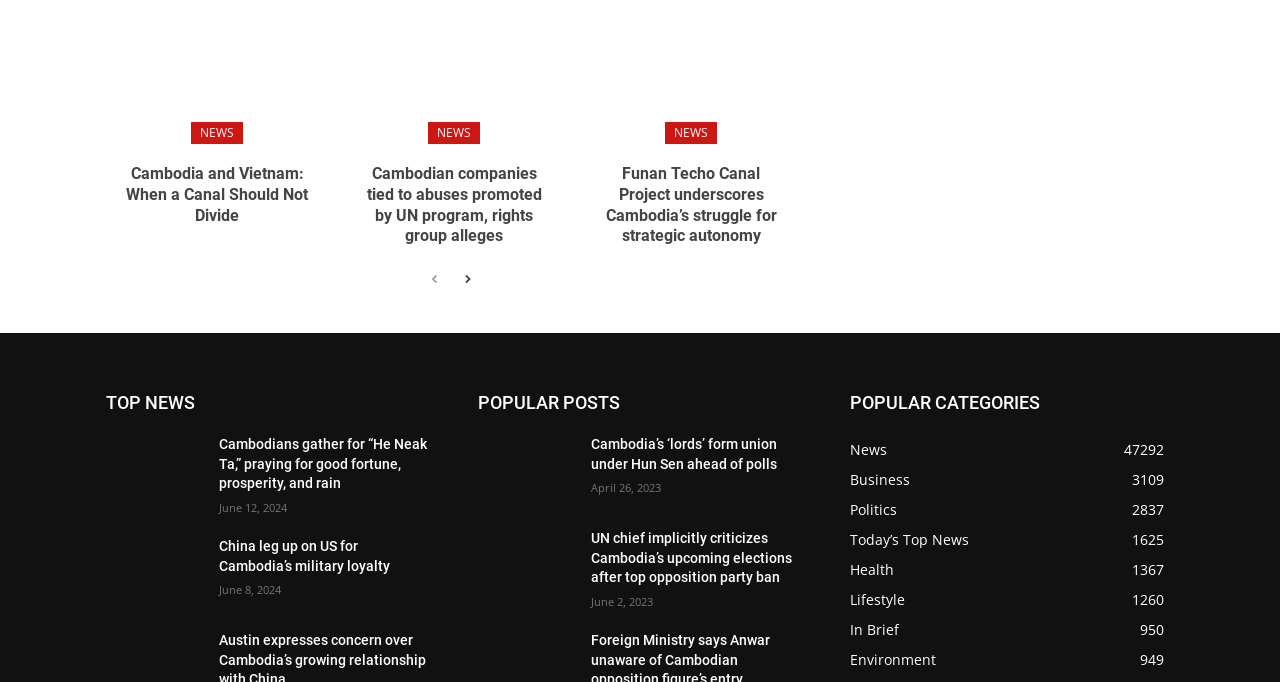What is the purpose of the links at the bottom of the page?
Please answer the question with as much detail and depth as you can.

The links at the bottom of the page, such as 'prev-page' and 'next-page', suggest that they are used for navigation purposes, allowing users to move to previous or next pages of news articles.